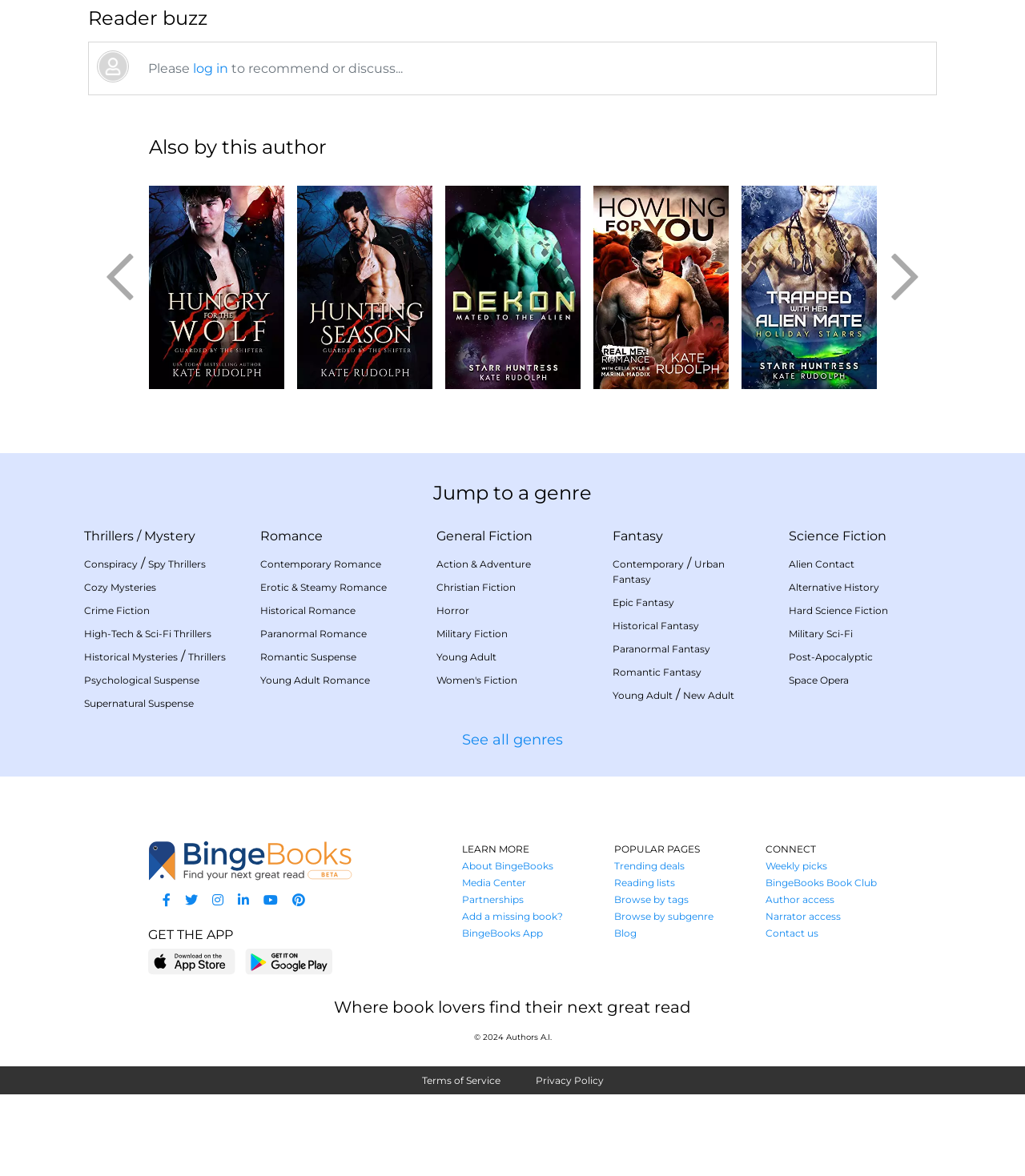Find the bounding box coordinates for the area you need to click to carry out the instruction: "log in". The coordinates should be four float numbers between 0 and 1, indicated as [left, top, right, bottom].

[0.188, 0.052, 0.223, 0.064]